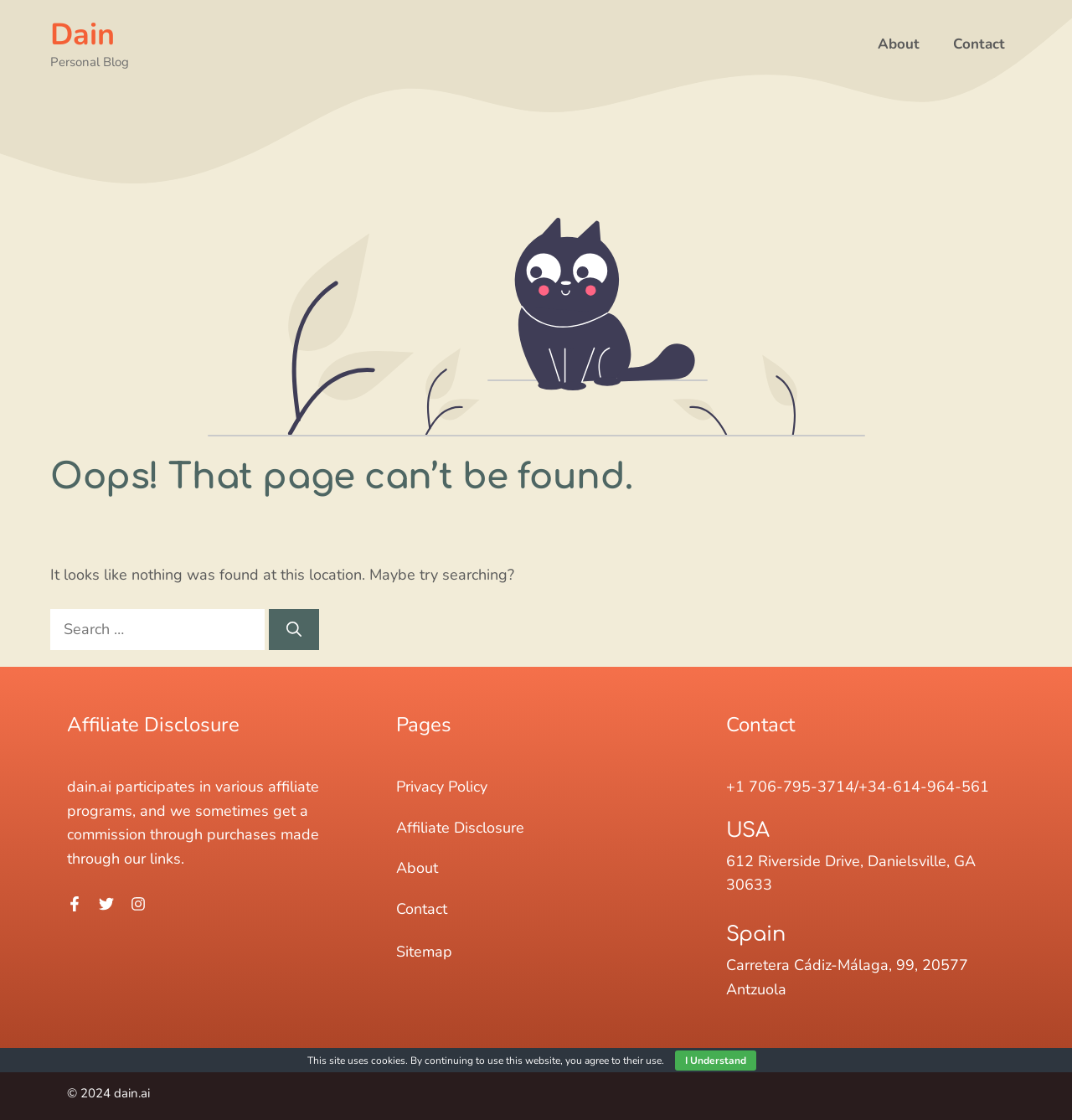Please reply to the following question with a single word or a short phrase:
What is the name of the personal blog?

Dain